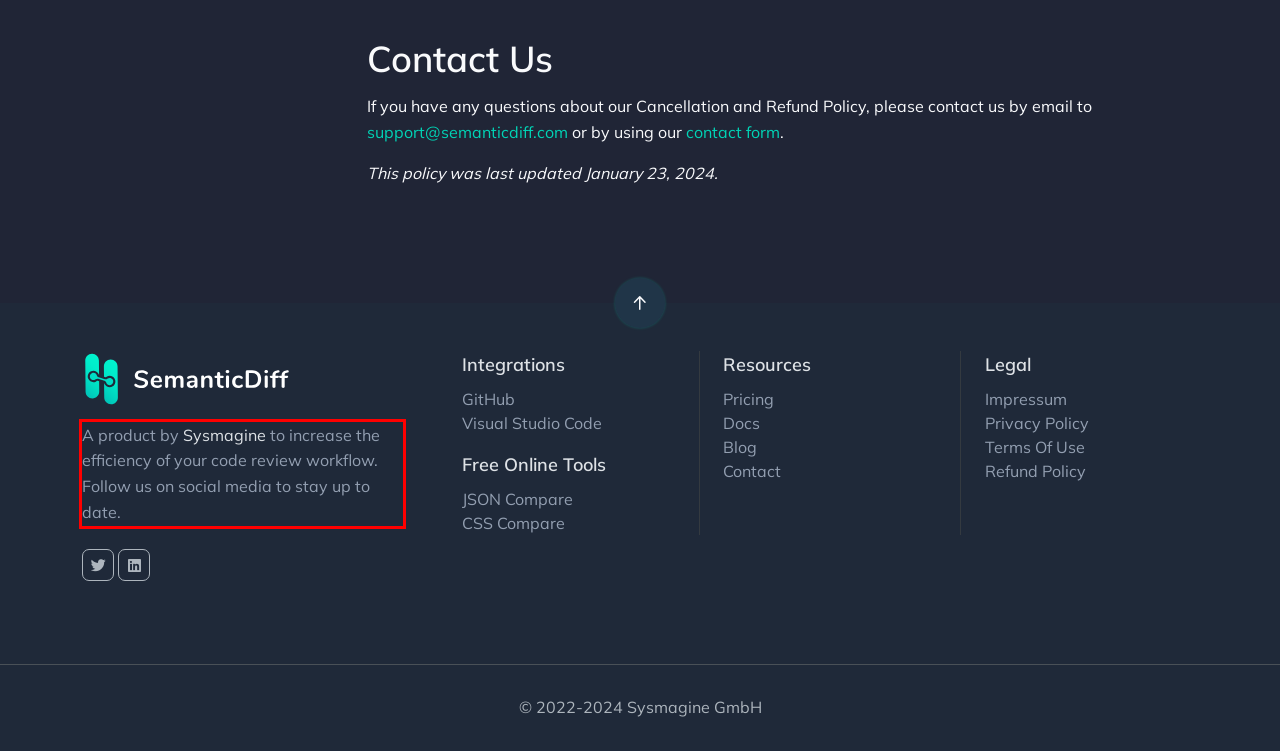Review the webpage screenshot provided, and perform OCR to extract the text from the red bounding box.

A product by Sysmagine to increase the efficiency of your code review workflow. Follow us on social media to stay up to date.